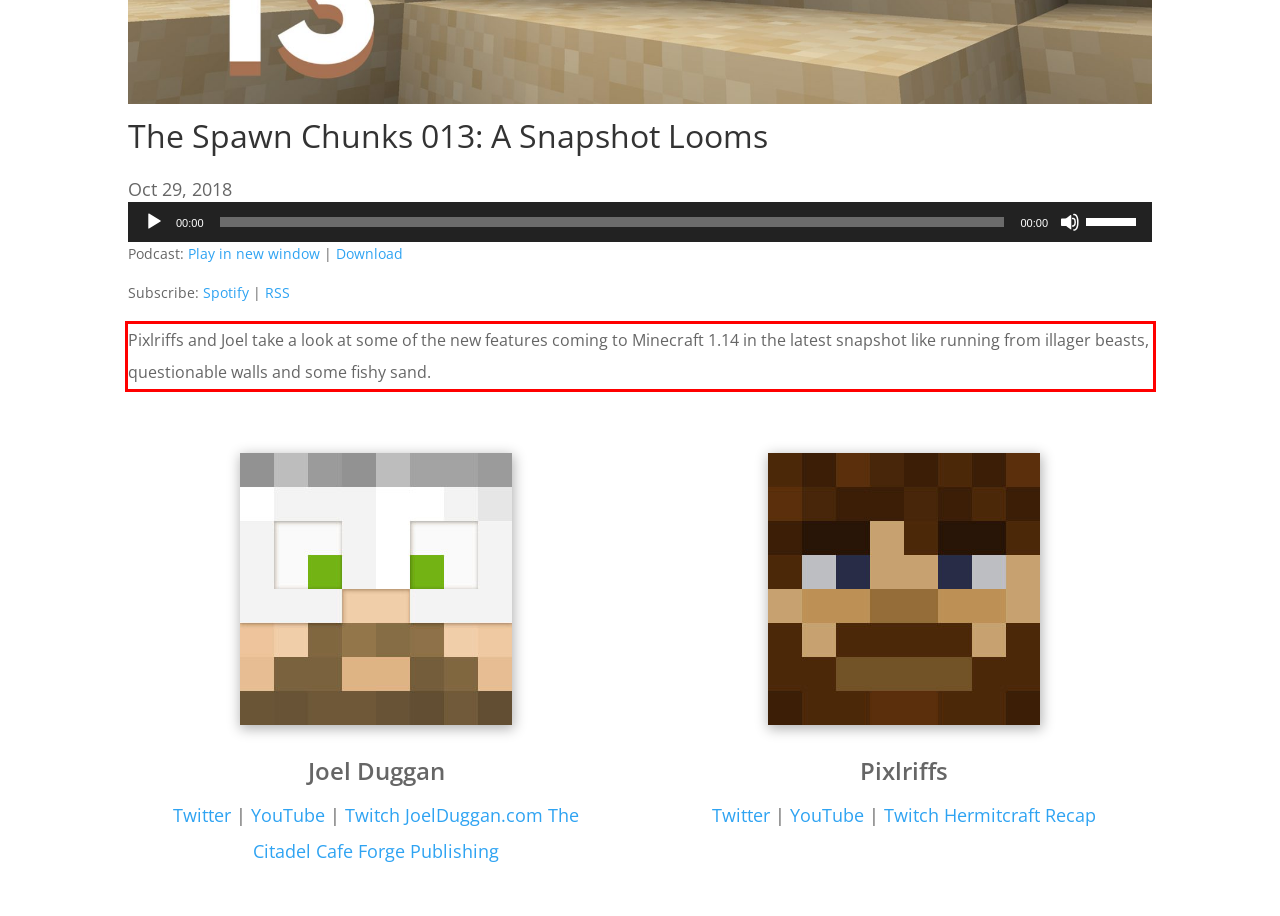Inspect the webpage screenshot that has a red bounding box and use OCR technology to read and display the text inside the red bounding box.

Pixlriffs and Joel take a look at some of the new features coming to Minecraft 1.14 in the latest snapshot like running from illager beasts, questionable walls and some fishy sand.